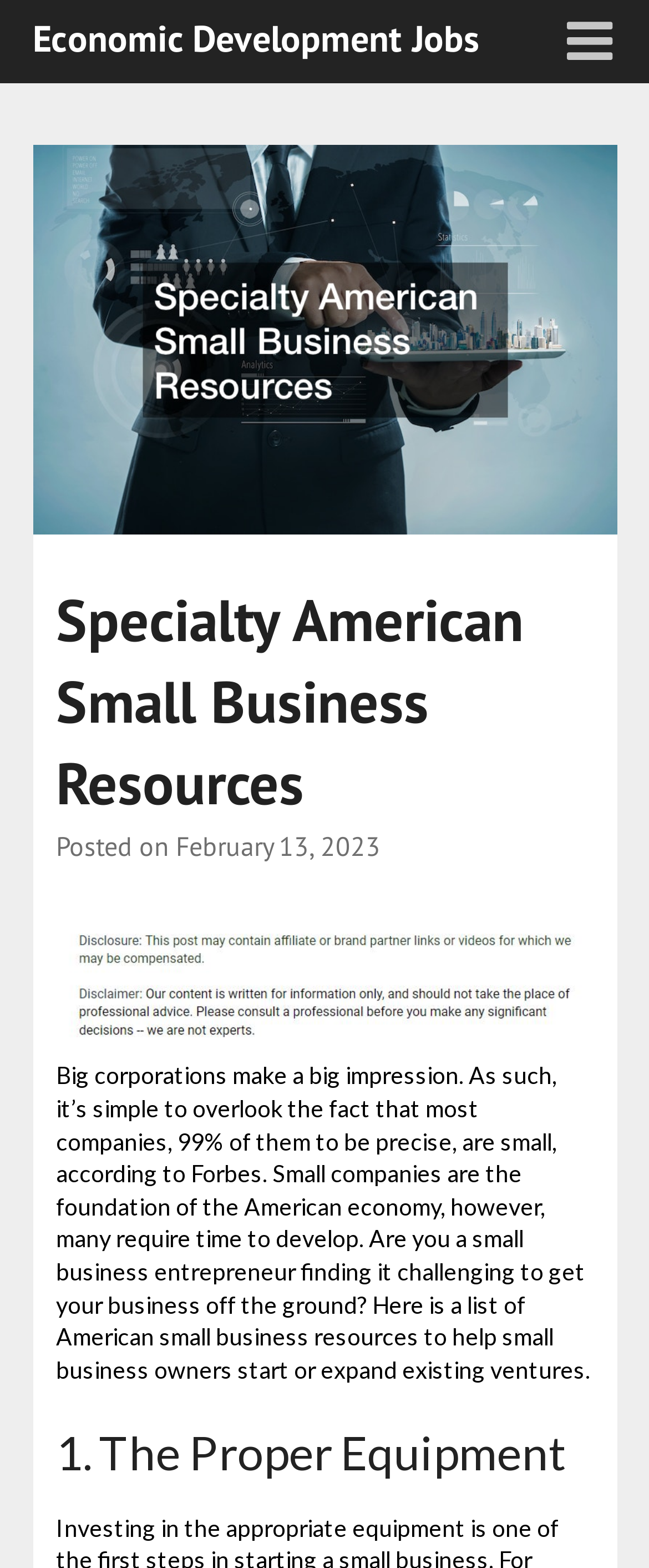Please specify the bounding box coordinates in the format (top-left x, top-left y, bottom-right x, bottom-right y), with values ranging from 0 to 1. Identify the bounding box for the UI component described as follows: parent_node: Economic Development Jobs

[0.873, 0.0, 0.95, 0.053]